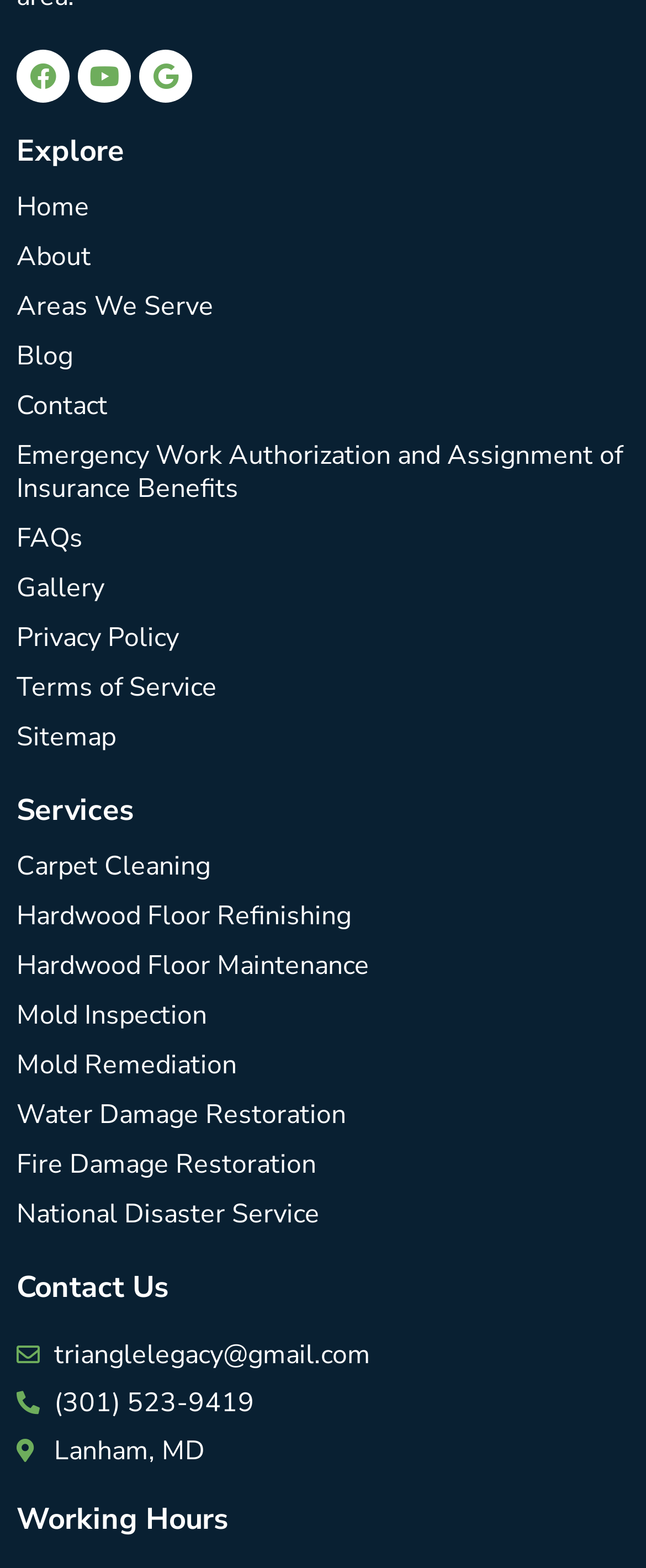Locate the bounding box coordinates of the element to click to perform the following action: 'Toggle the menu'. The coordinates should be given as four float values between 0 and 1, in the form of [left, top, right, bottom].

None